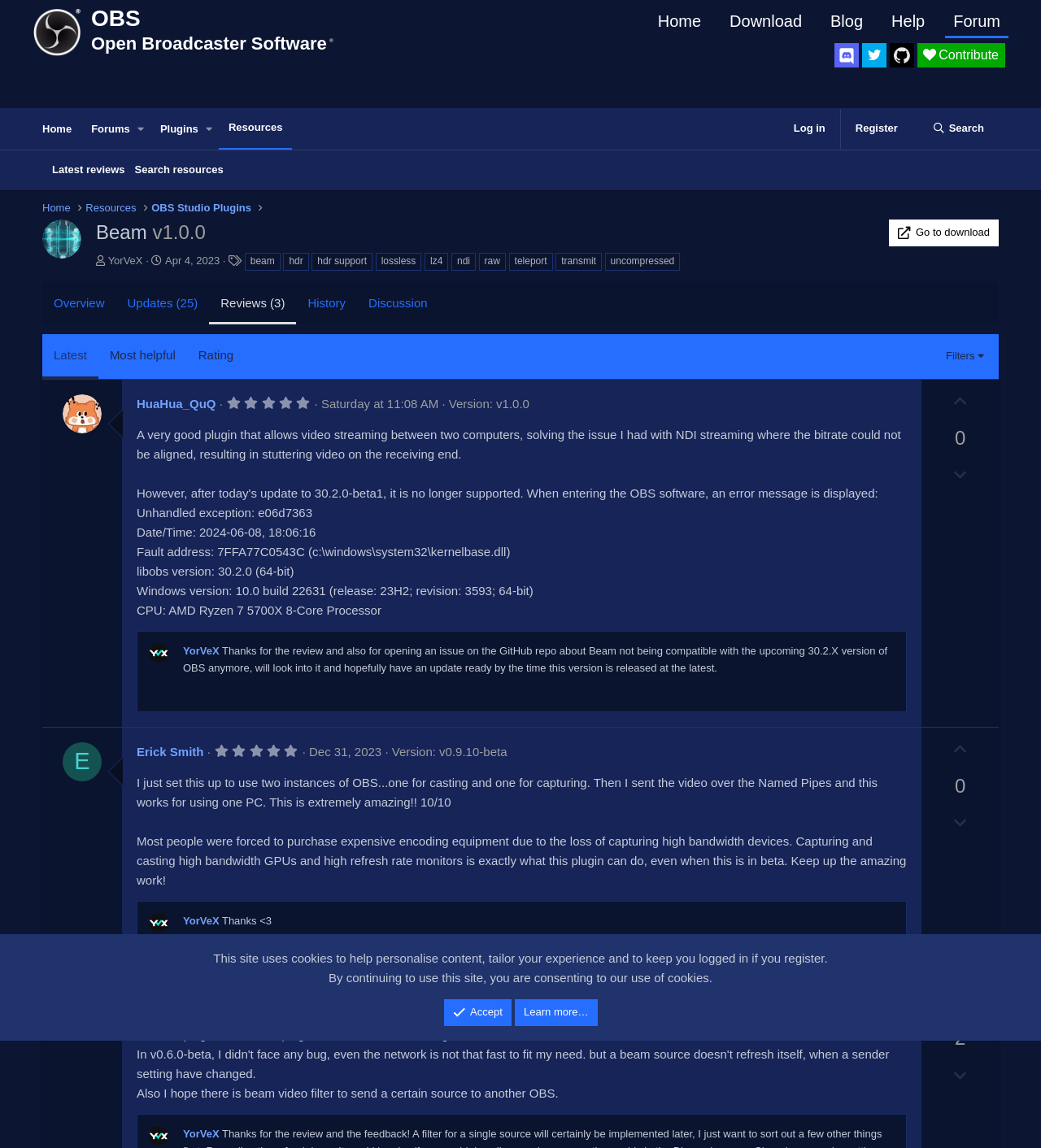Identify the bounding box coordinates of the clickable section necessary to follow the following instruction: "View privacy policy". The coordinates should be presented as four float numbers from 0 to 1, i.e., [left, top, right, bottom].

None